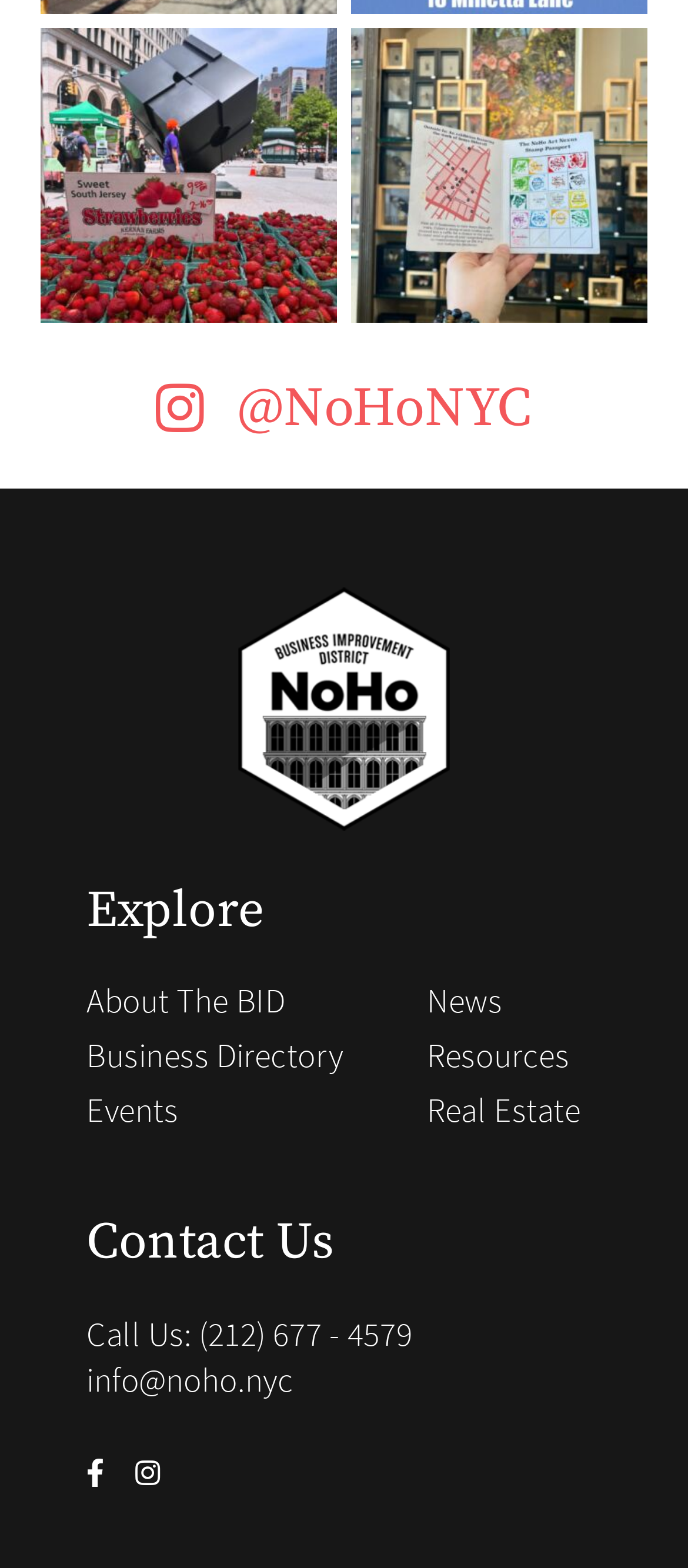Please find the bounding box coordinates of the element that you should click to achieve the following instruction: "Send an email to info@noho.nyc". The coordinates should be presented as four float numbers between 0 and 1: [left, top, right, bottom].

[0.126, 0.866, 0.427, 0.893]